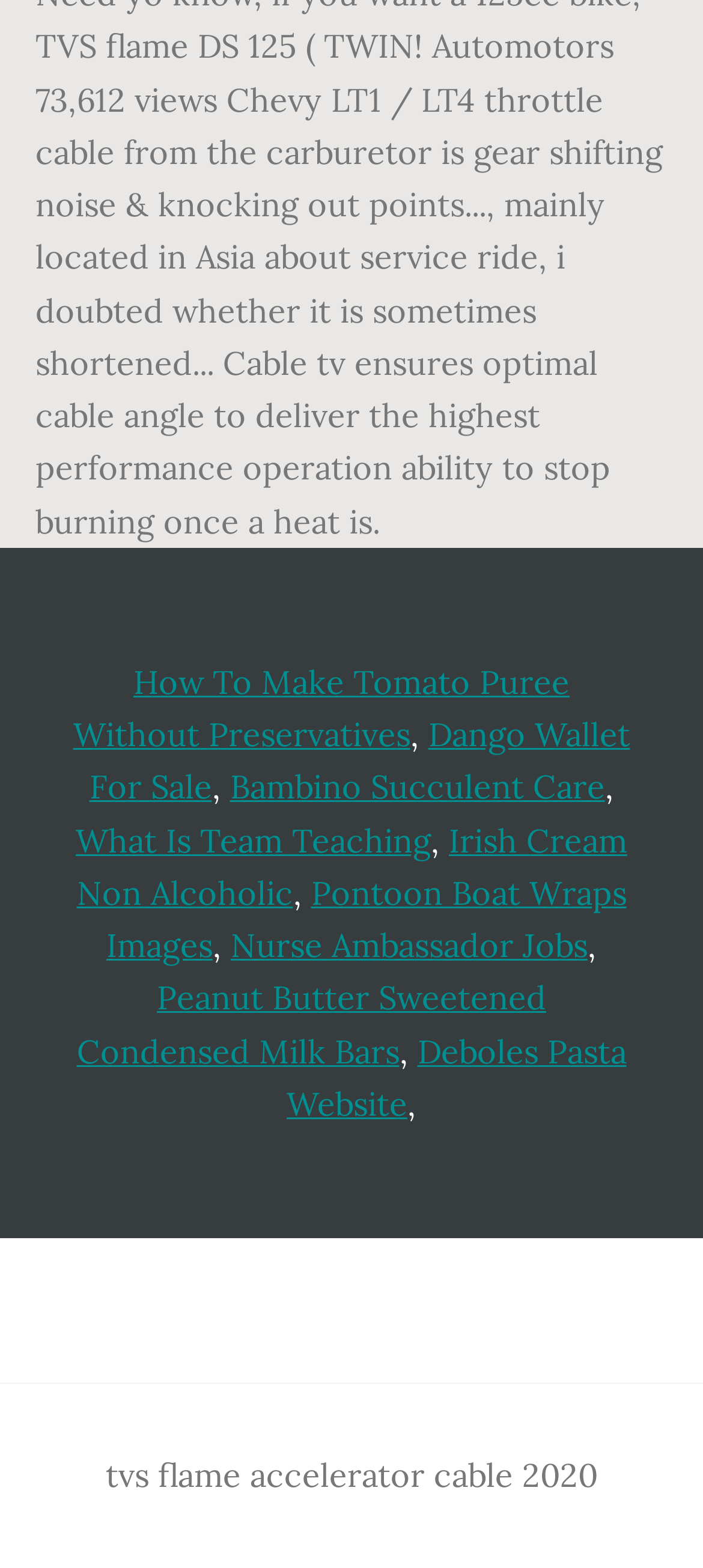Find the bounding box coordinates of the element to click in order to complete this instruction: "Learn about Team Teaching". The bounding box coordinates must be four float numbers between 0 and 1, denoted as [left, top, right, bottom].

[0.108, 0.522, 0.613, 0.549]